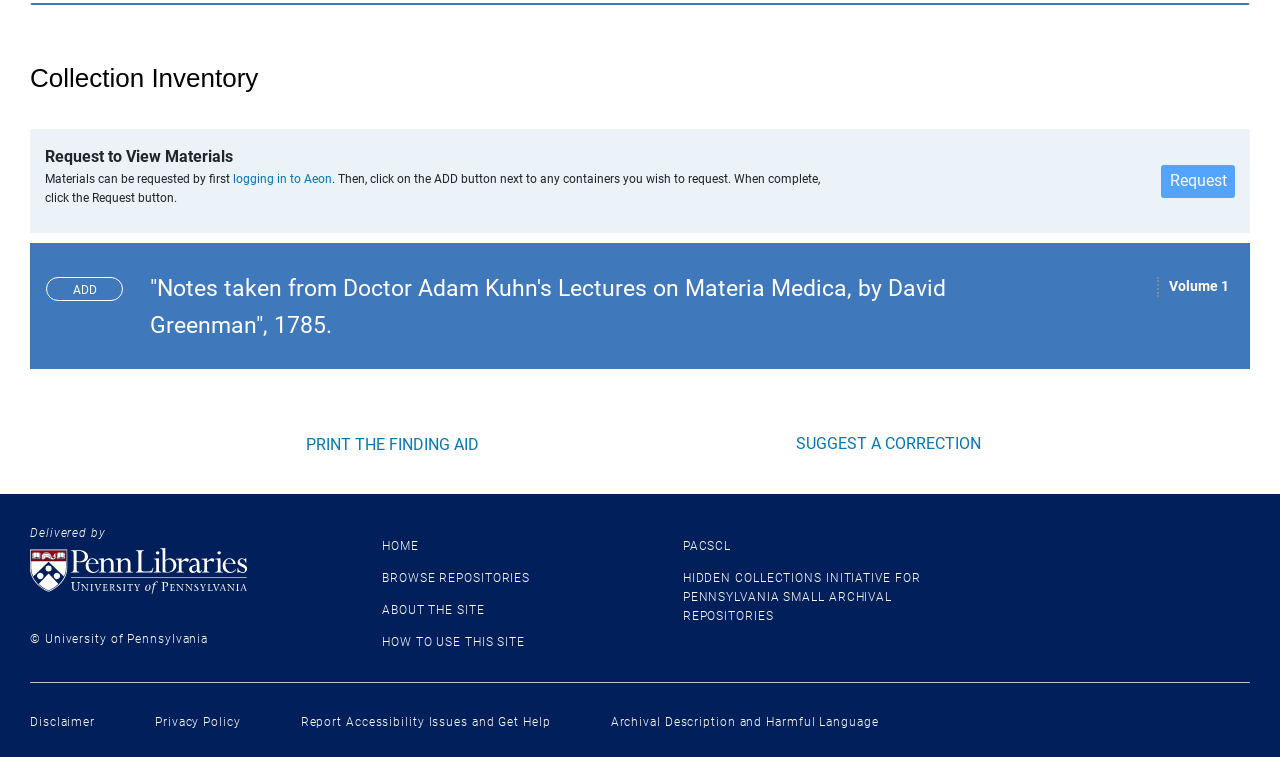Can you find the bounding box coordinates for the element that needs to be clicked to execute this instruction: "Browse construction and repair"? The coordinates should be given as four float numbers between 0 and 1, i.e., [left, top, right, bottom].

None